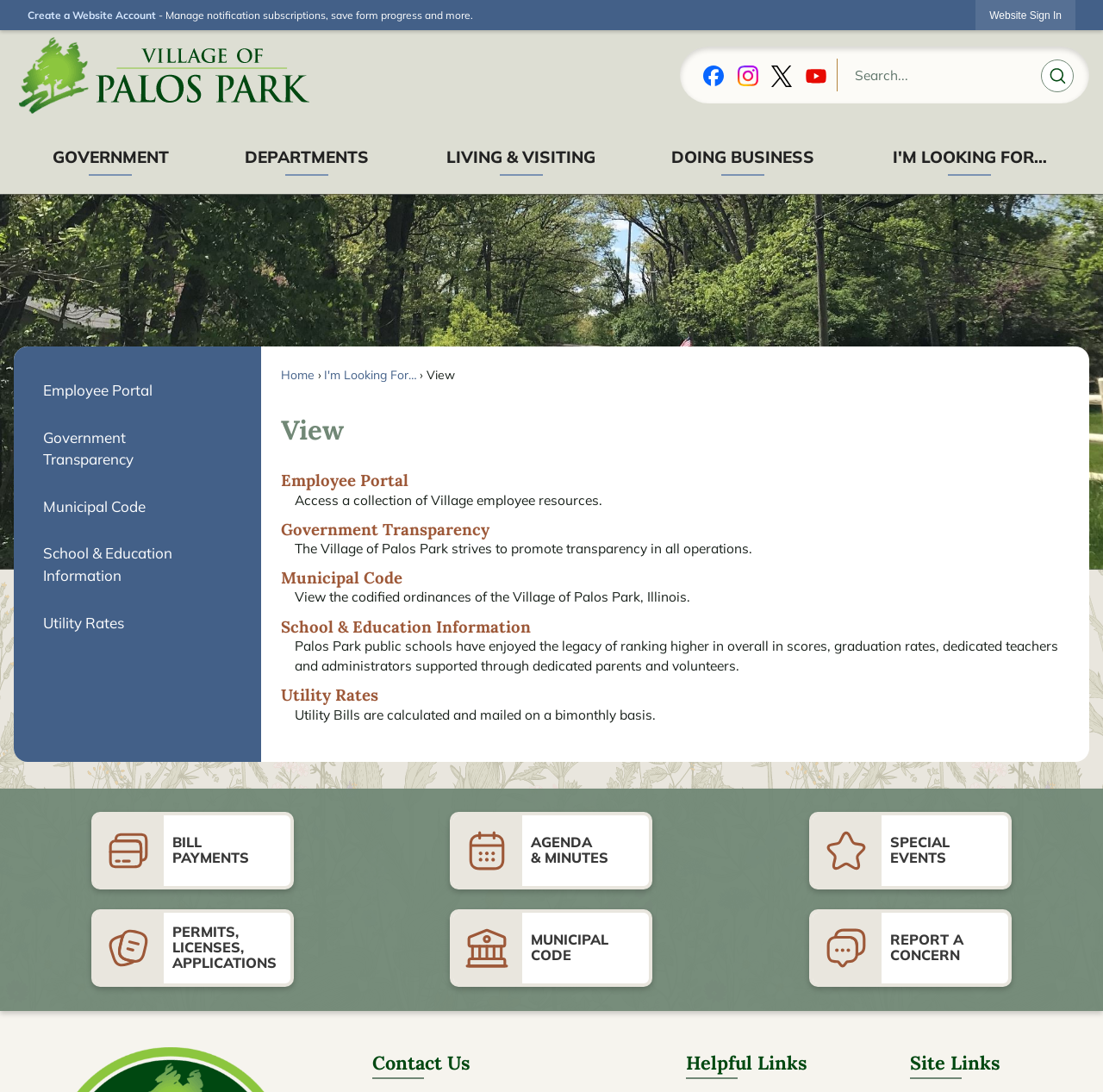What is the name of the village?
Using the image, give a concise answer in the form of a single word or short phrase.

Palos Park